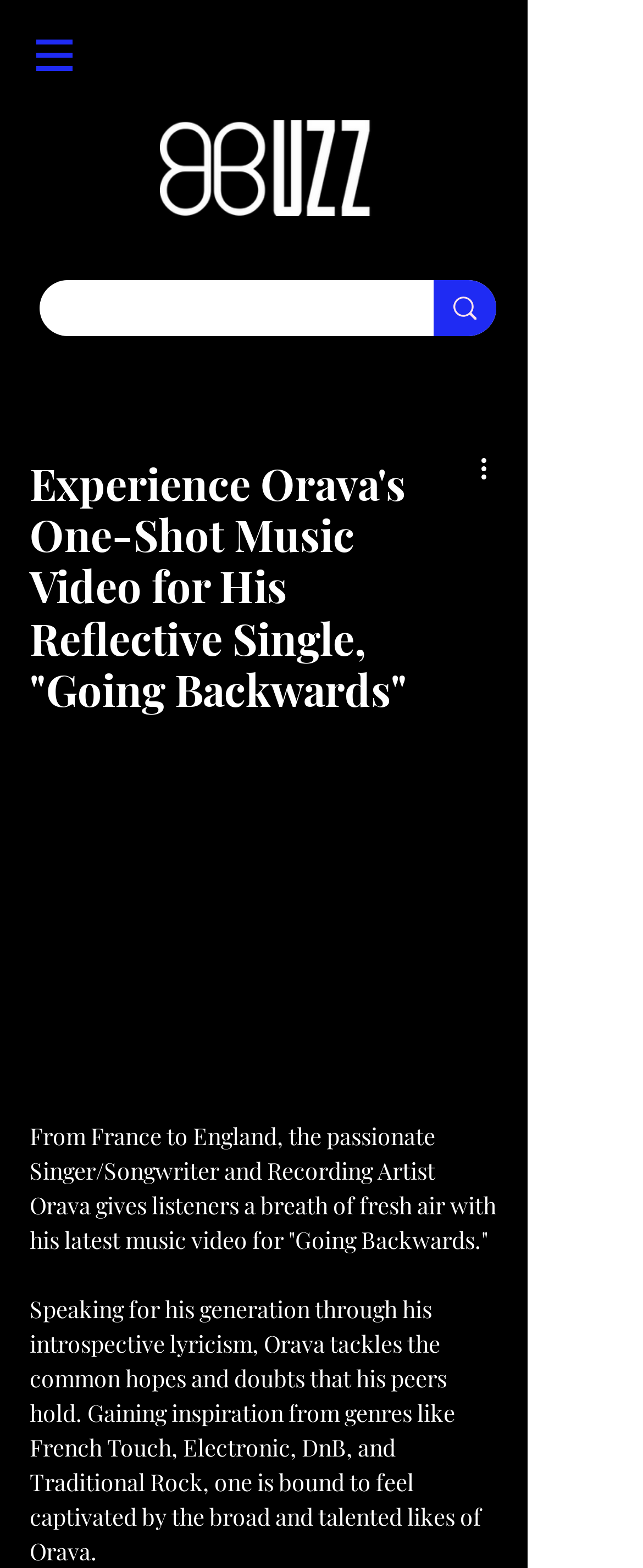Summarize the contents and layout of the webpage in detail.

The webpage is about Orava's music video for his single "Going Backwards". At the top left, there is a button to open the navigation menu. Next to it, there is a search bar with a searchbox and a button. The search bar is accompanied by an image. 

On the top center, there is a logo image of BUZZ LOGO WHITE.png. To the right of the logo, there is a button for more actions, which is accompanied by an image. 

Below the logo, there is a heading that reads "Experience Orava's One-Shot Music Video for His Reflective Single, "Going Backwards"". Under the heading, there are two paragraphs of text. The first paragraph describes Orava as a passionate Singer/Songwriter and Recording Artist who gives listeners a breath of fresh air with his latest music video. The second paragraph explains that Orava tackles common hopes and doubts of his generation through his introspective lyricism, and his music is inspired by various genres.